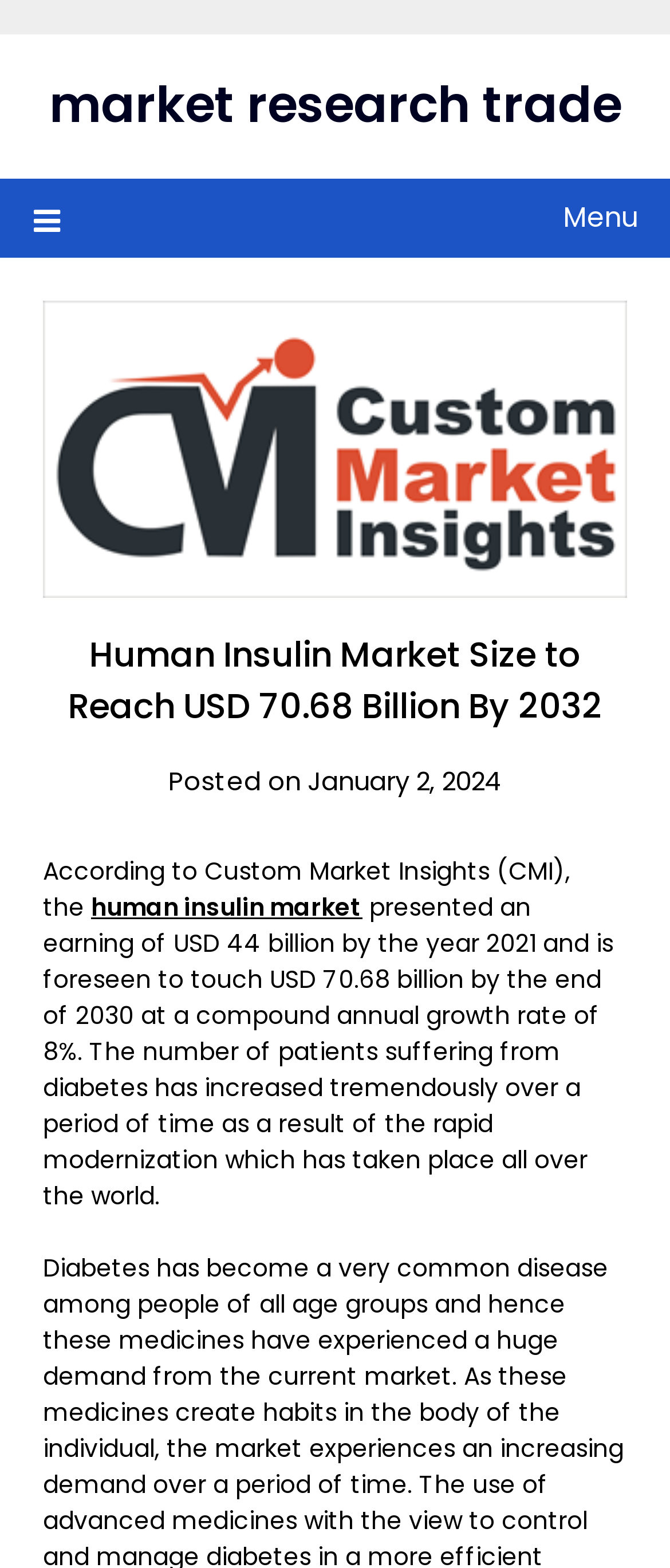What is the reason for the increase in diabetes patients?
Provide an in-depth answer to the question, covering all aspects.

The answer can be found in the text 'The number of patients suffering from diabetes has increased tremendously over a period of time as a result of the rapid modernization which has taken place all over the world'.